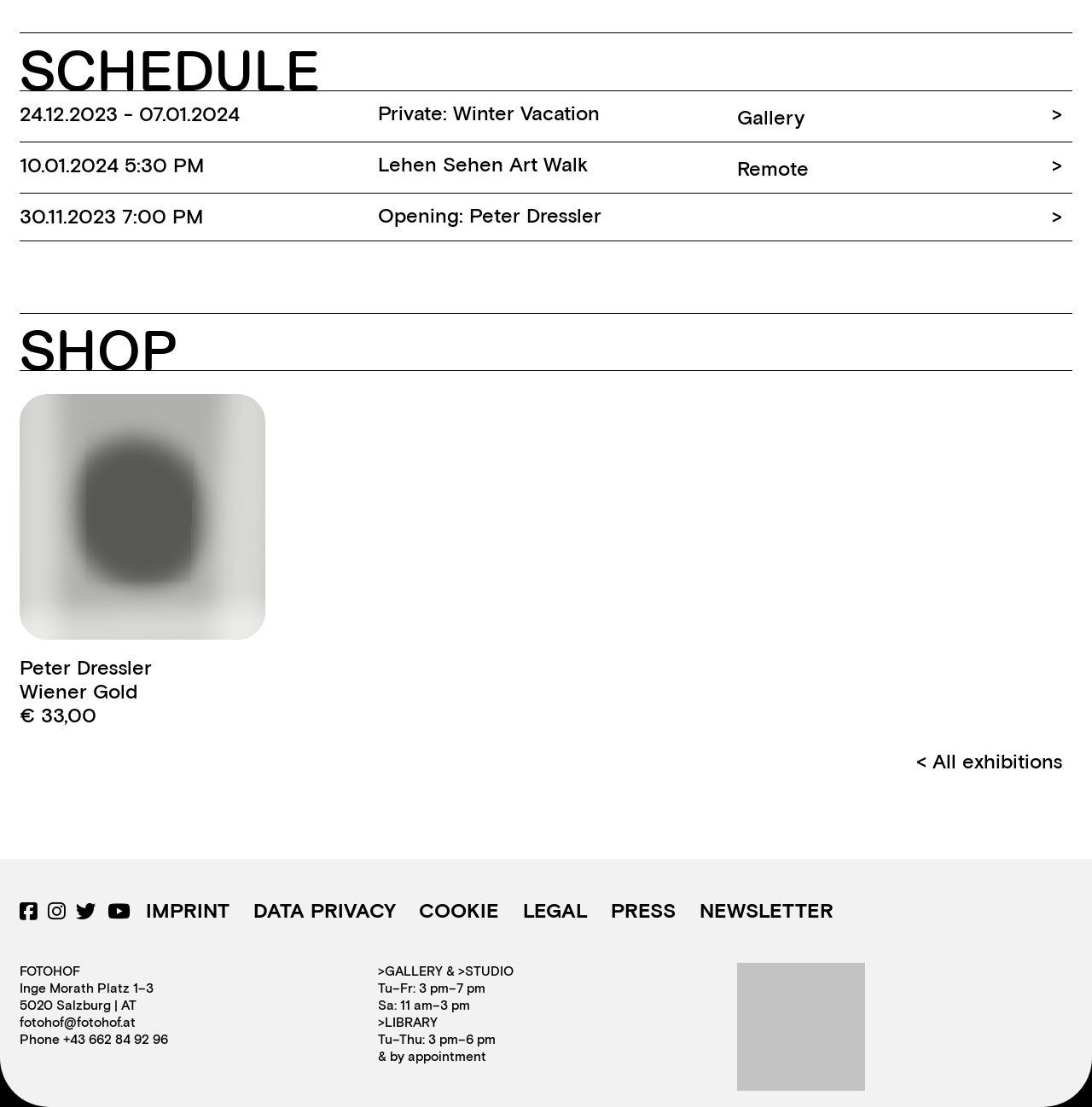For the following element description, predict the bounding box coordinates in the format (top-left x, top-left y, bottom-right x, bottom-right y). All values should be floating point numbers between 0 and 1. Description: < All exhibitions

[0.839, 0.679, 0.973, 0.697]